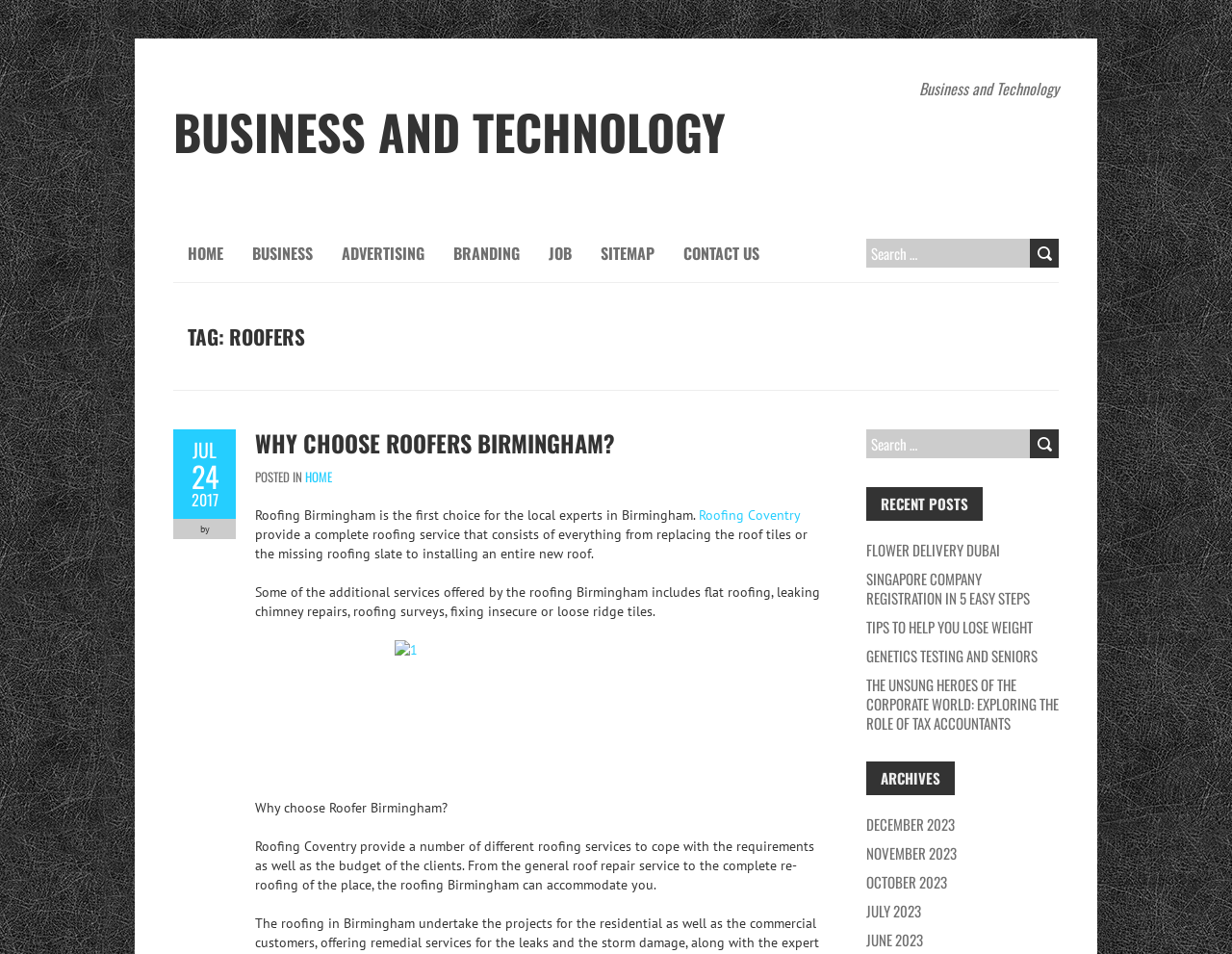Please respond to the question with a concise word or phrase:
What is the purpose of the 'ARCHIVES' section?

To access past posts